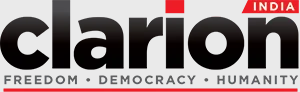What are the three themes emphasized beneath the word 'clarion' in the logo?
Offer a detailed and exhaustive answer to the question.

The caption states that the logo prominently displays the word 'clarion' with the themes of 'FREEDOM', 'DEMOCRACY', and 'HUMANITY' emphasized beneath it, reflecting the publication's commitment to advocating for social justice and equity.